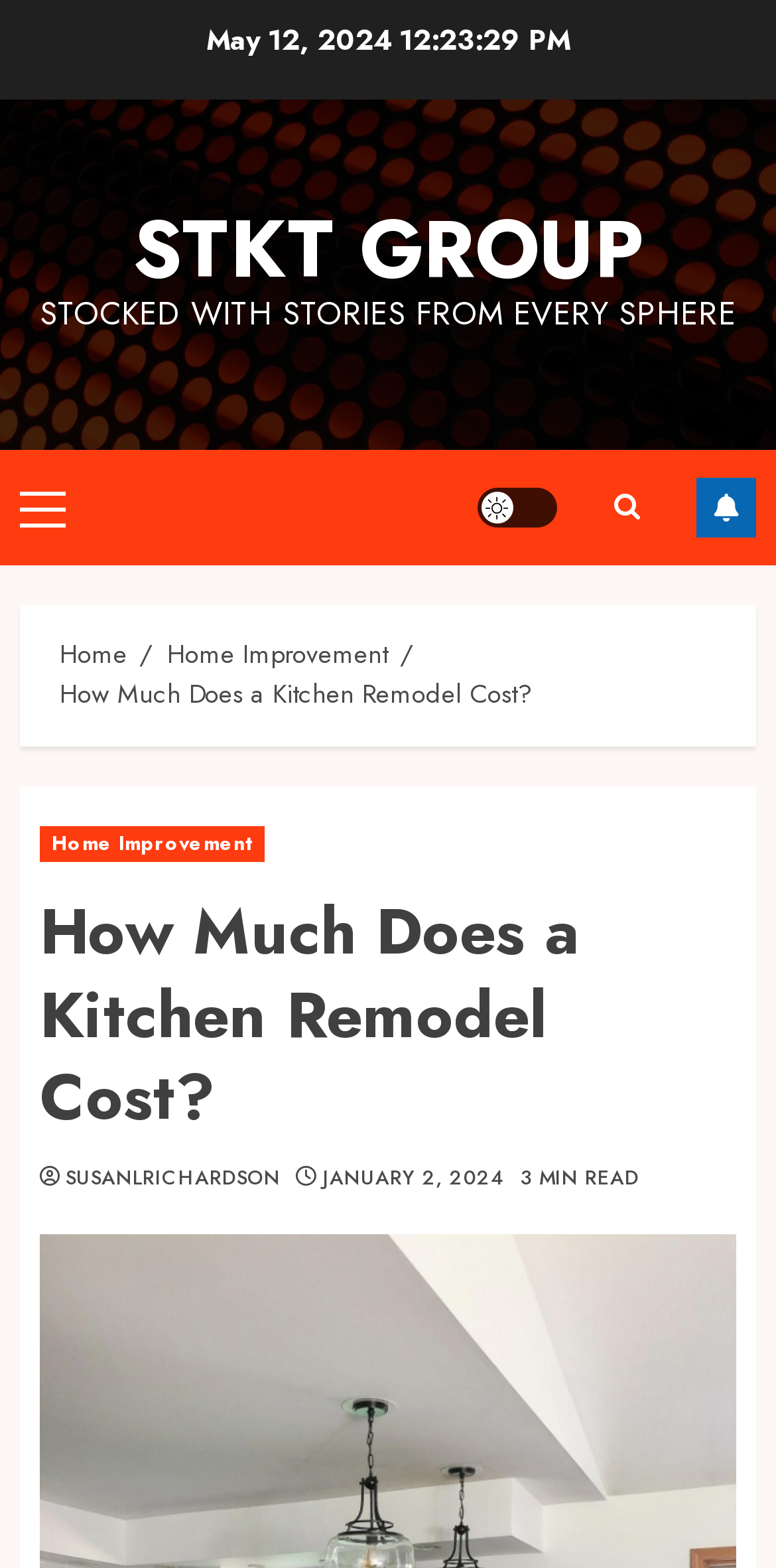What is the name of the website?
From the details in the image, answer the question comprehensively.

The name of the website can be found at the top of the webpage, where it says 'STKT GROUP'.